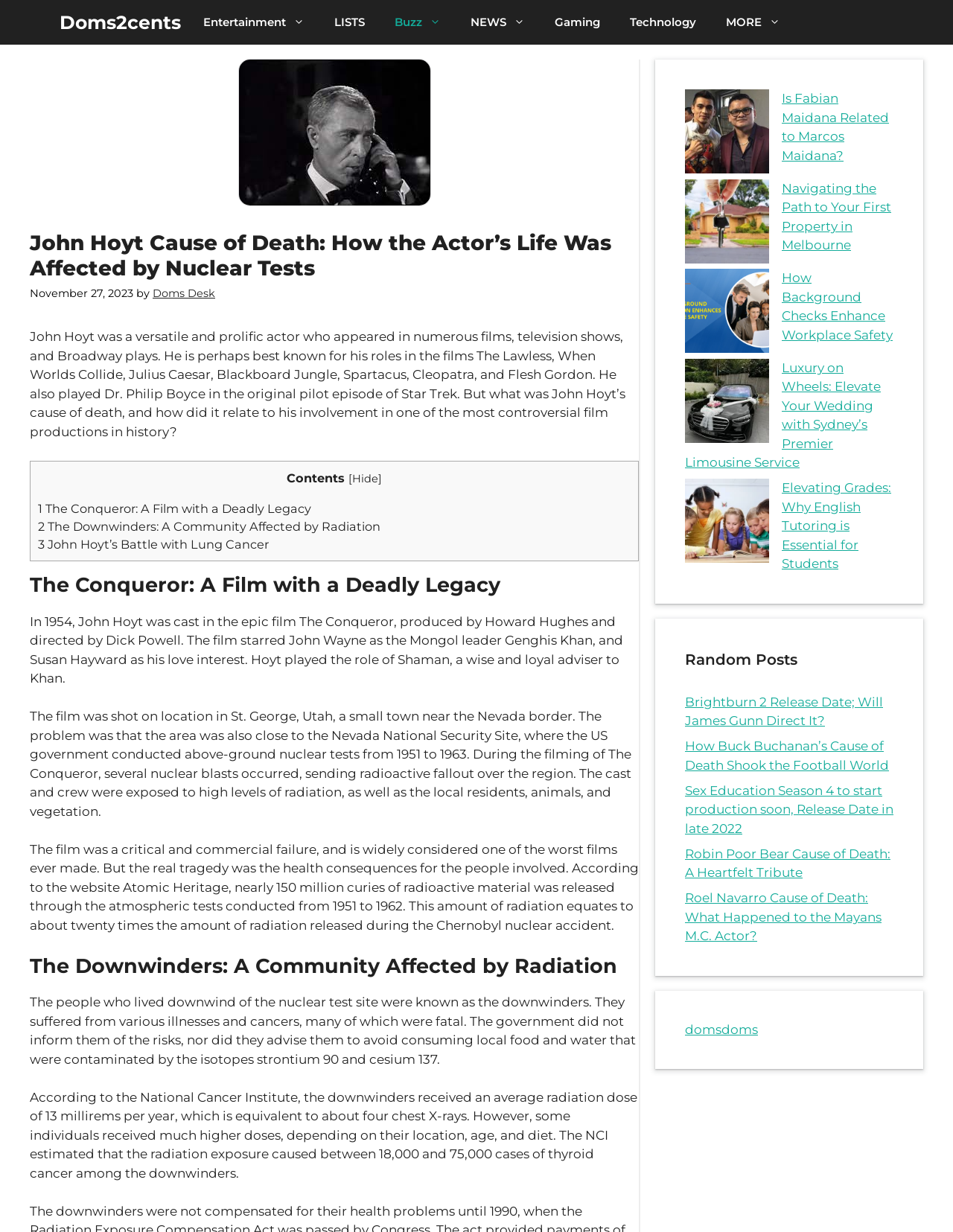Provide the bounding box coordinates of the section that needs to be clicked to accomplish the following instruction: "Visit the about page."

None